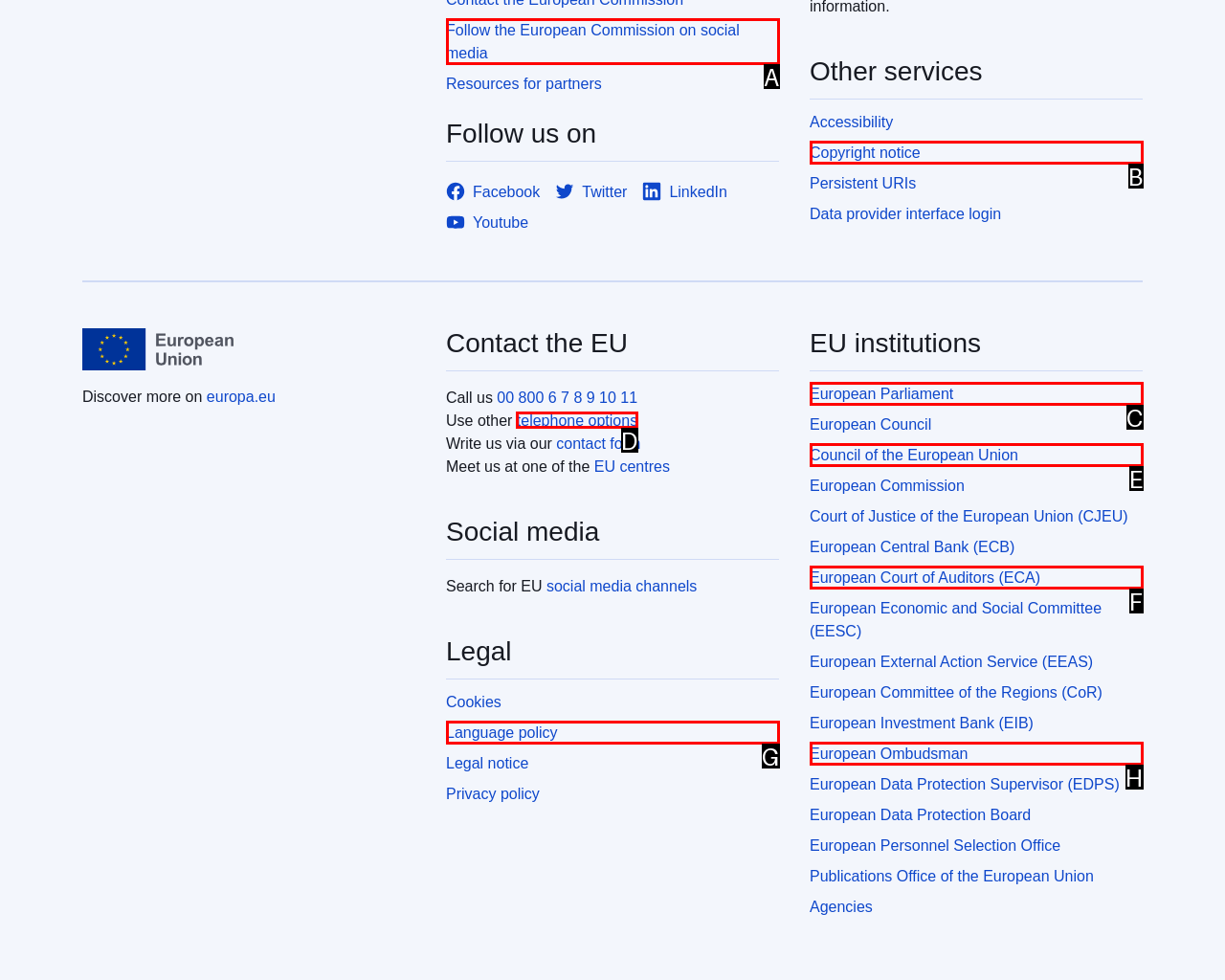Tell me which one HTML element I should click to complete the following task: Visit the European Parliament Answer with the option's letter from the given choices directly.

C